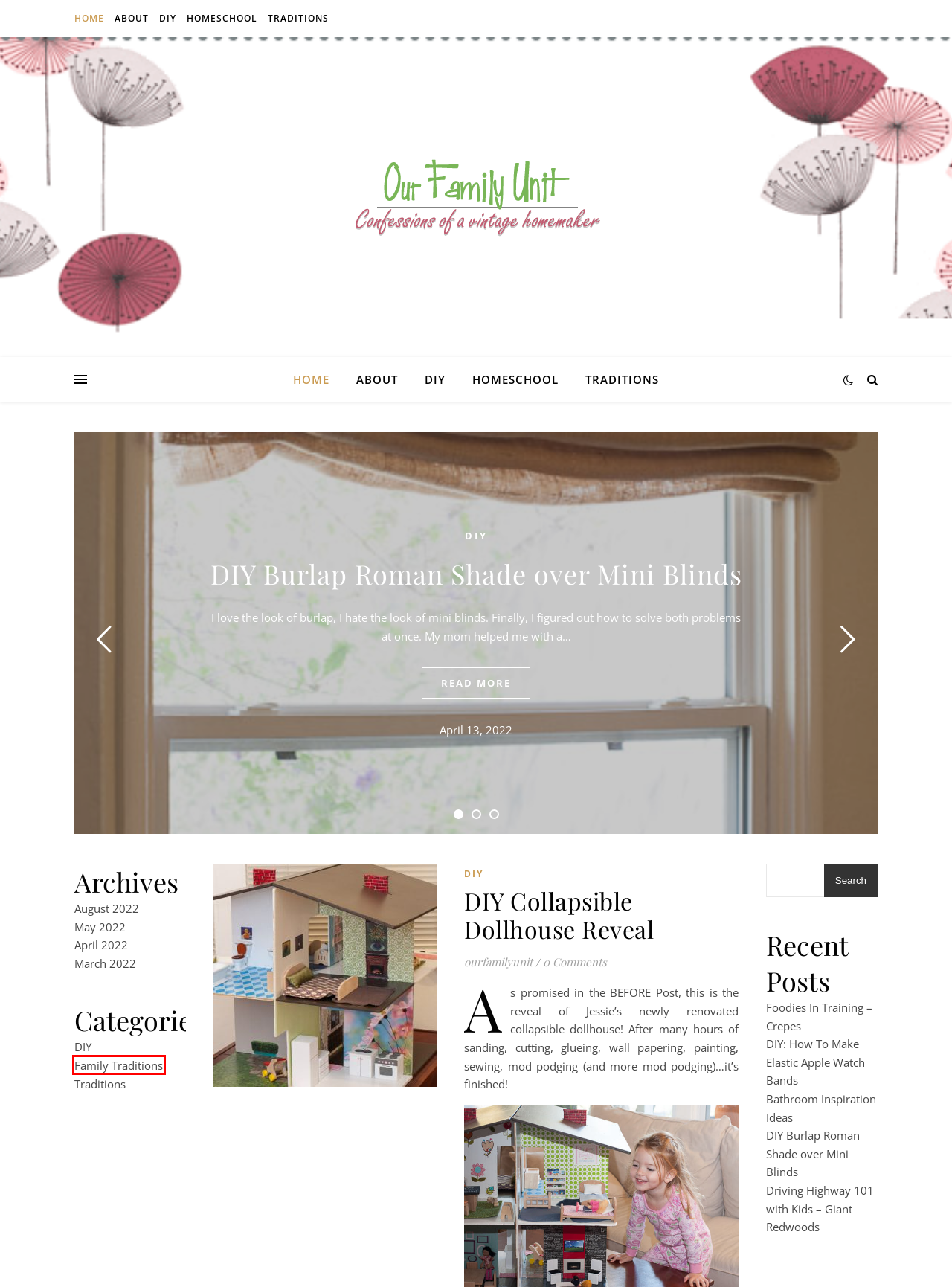Analyze the screenshot of a webpage that features a red rectangle bounding box. Pick the webpage description that best matches the new webpage you would see after clicking on the element within the red bounding box. Here are the candidates:
A. DIY: How To Make Elastic Apple Watch Bands - Our Family Unit - Confessions of a Vintage Homemaker
B. DIY Burlap Roman Shade over Mini Blinds - Our Family Unit - Confessions of a Vintage Homemaker
C. April 2022 - Our Family Unit - Confessions of a Vintage Homemaker
D. Traditions Archives - Our Family Unit - Confessions of a Vintage Homemaker
E. Foodies In Training – Crepes - Our Family Unit - Confessions of a Vintage Homemaker
F. Family Traditions Archives - Our Family Unit - Confessions of a Vintage Homemaker
G. About - Our Family Unit - Confessions of a Vintage Homemaker
H. May 2022 - Our Family Unit - Confessions of a Vintage Homemaker

F